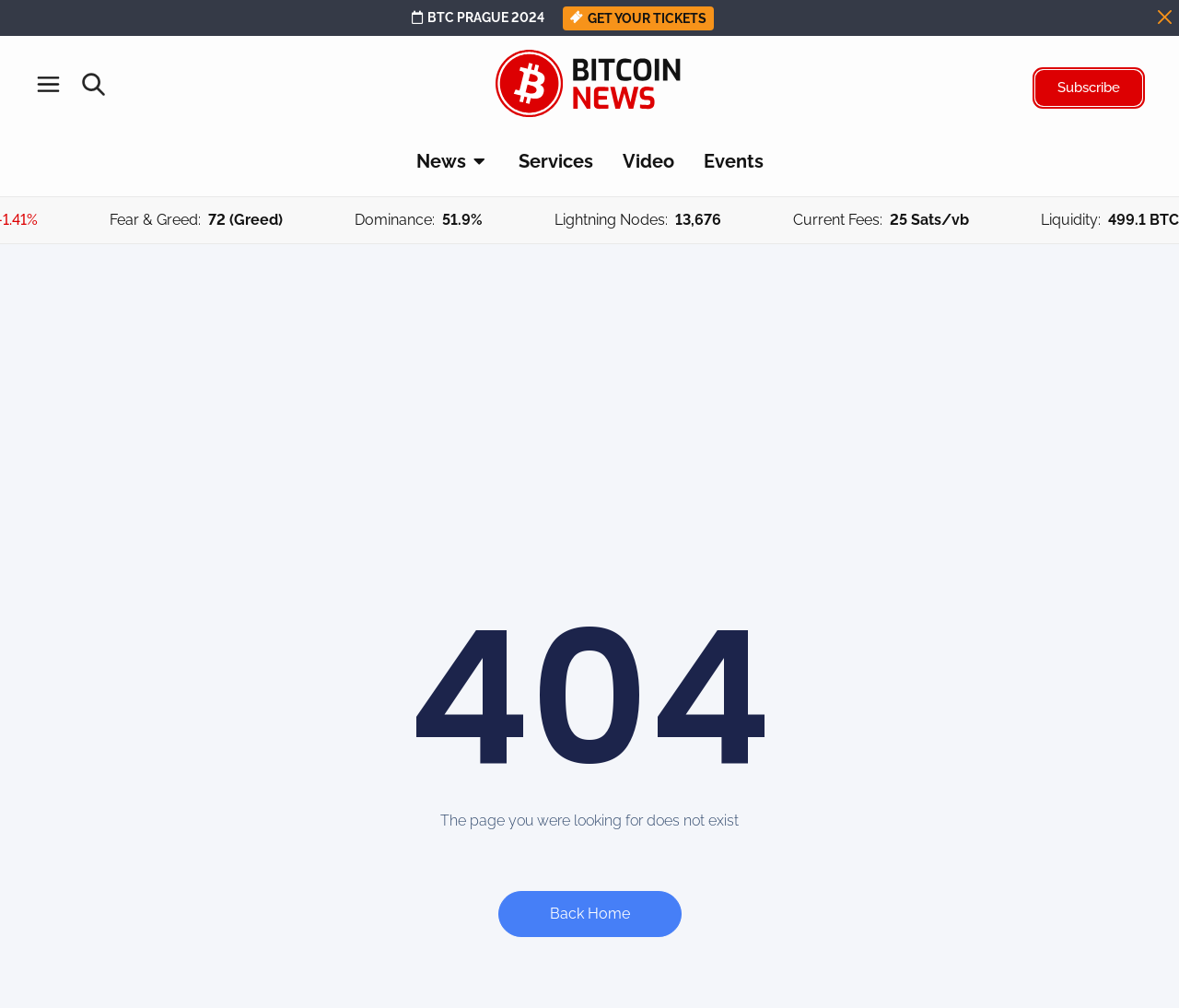Identify the bounding box for the described UI element: "aria-label="Search Icon"".

[0.07, 0.072, 0.089, 0.095]